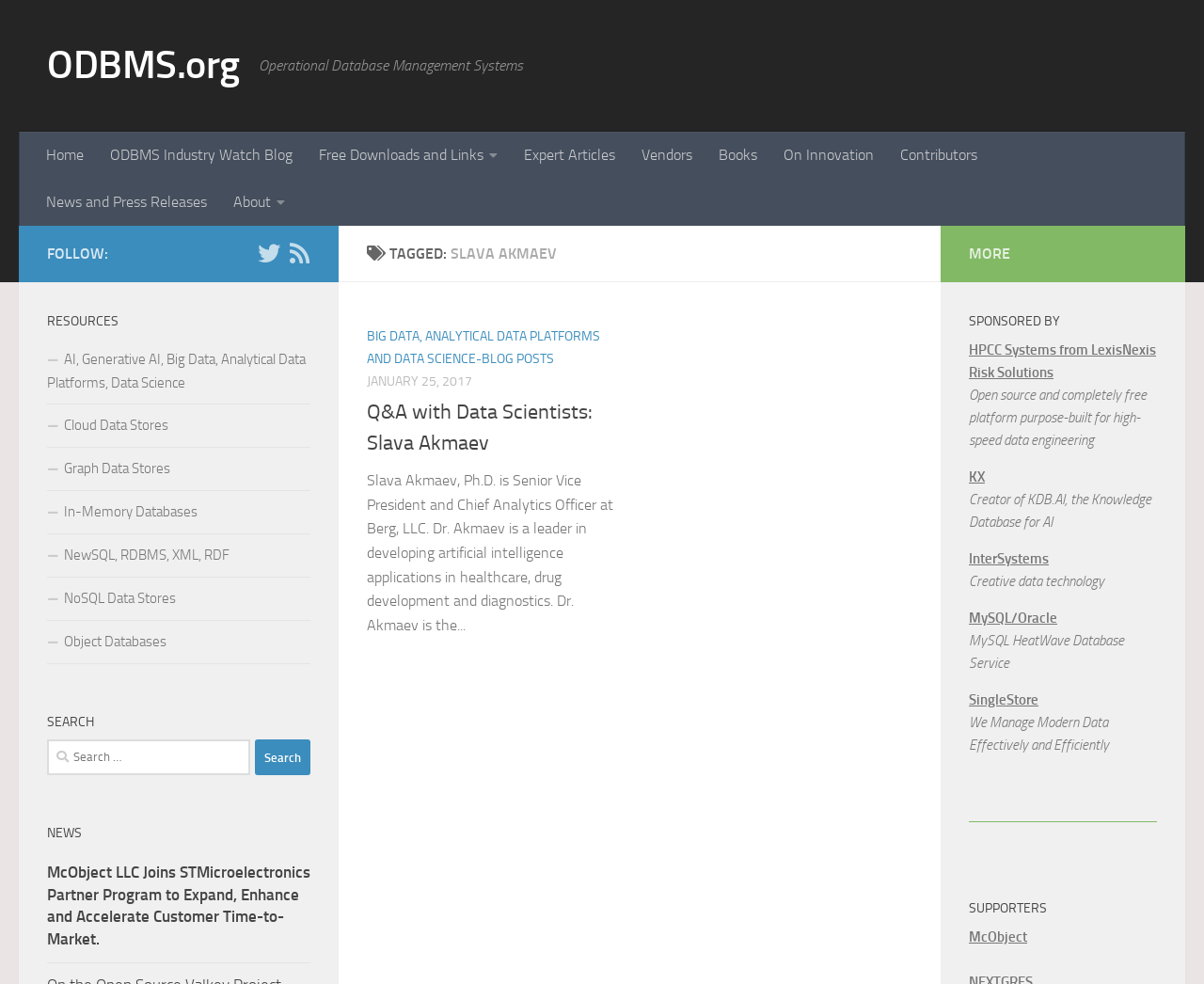Please determine the bounding box coordinates of the clickable area required to carry out the following instruction: "Click on the 'Home' link". The coordinates must be four float numbers between 0 and 1, represented as [left, top, right, bottom].

[0.027, 0.134, 0.08, 0.182]